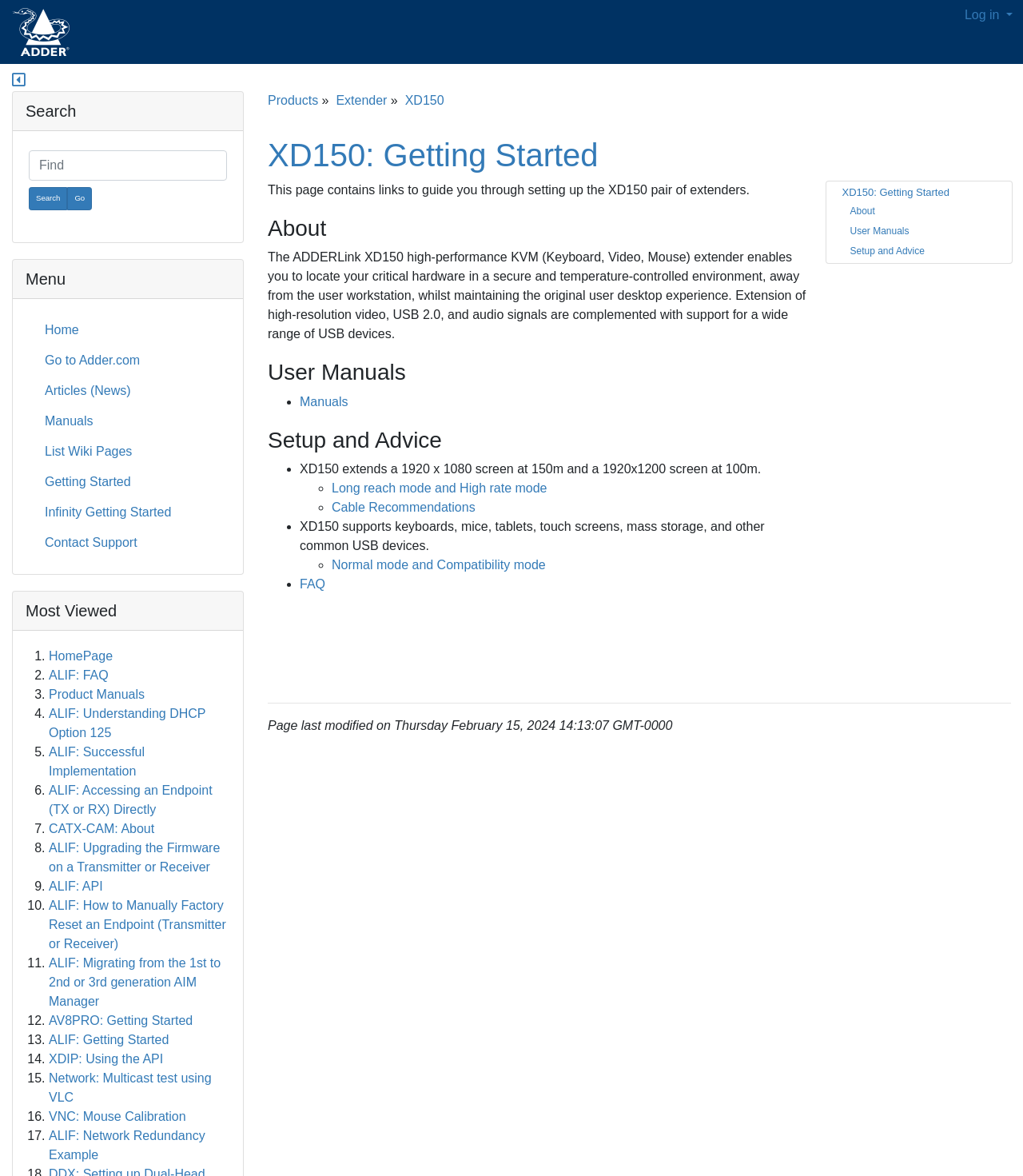Please specify the bounding box coordinates of the clickable region necessary for completing the following instruction: "Search for something". The coordinates must consist of four float numbers between 0 and 1, i.e., [left, top, right, bottom].

[0.028, 0.128, 0.222, 0.153]